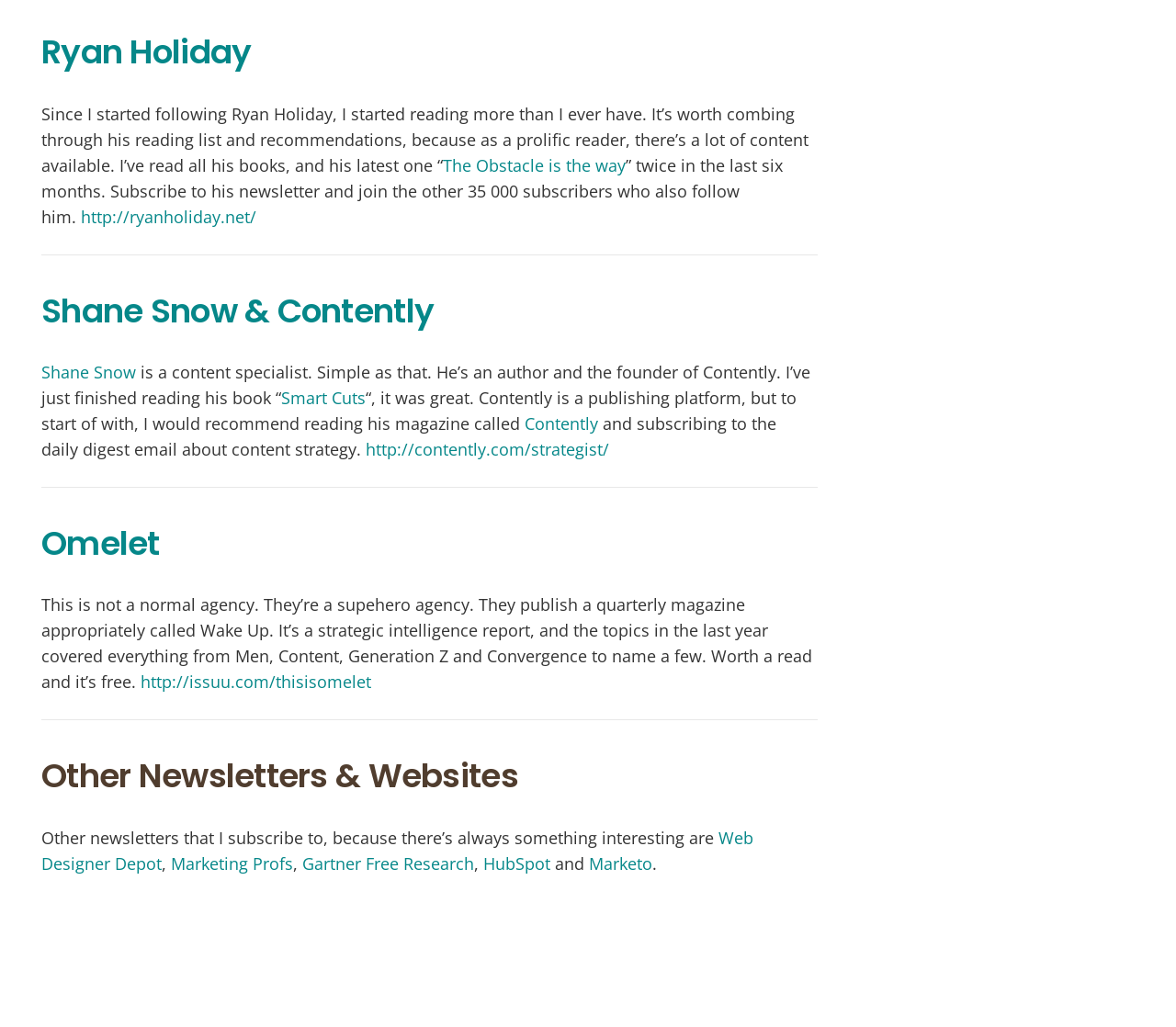Identify the bounding box coordinates for the element you need to click to achieve the following task: "Visit Web Designer Depot". The coordinates must be four float values ranging from 0 to 1, formatted as [left, top, right, bottom].

[0.035, 0.805, 0.641, 0.851]